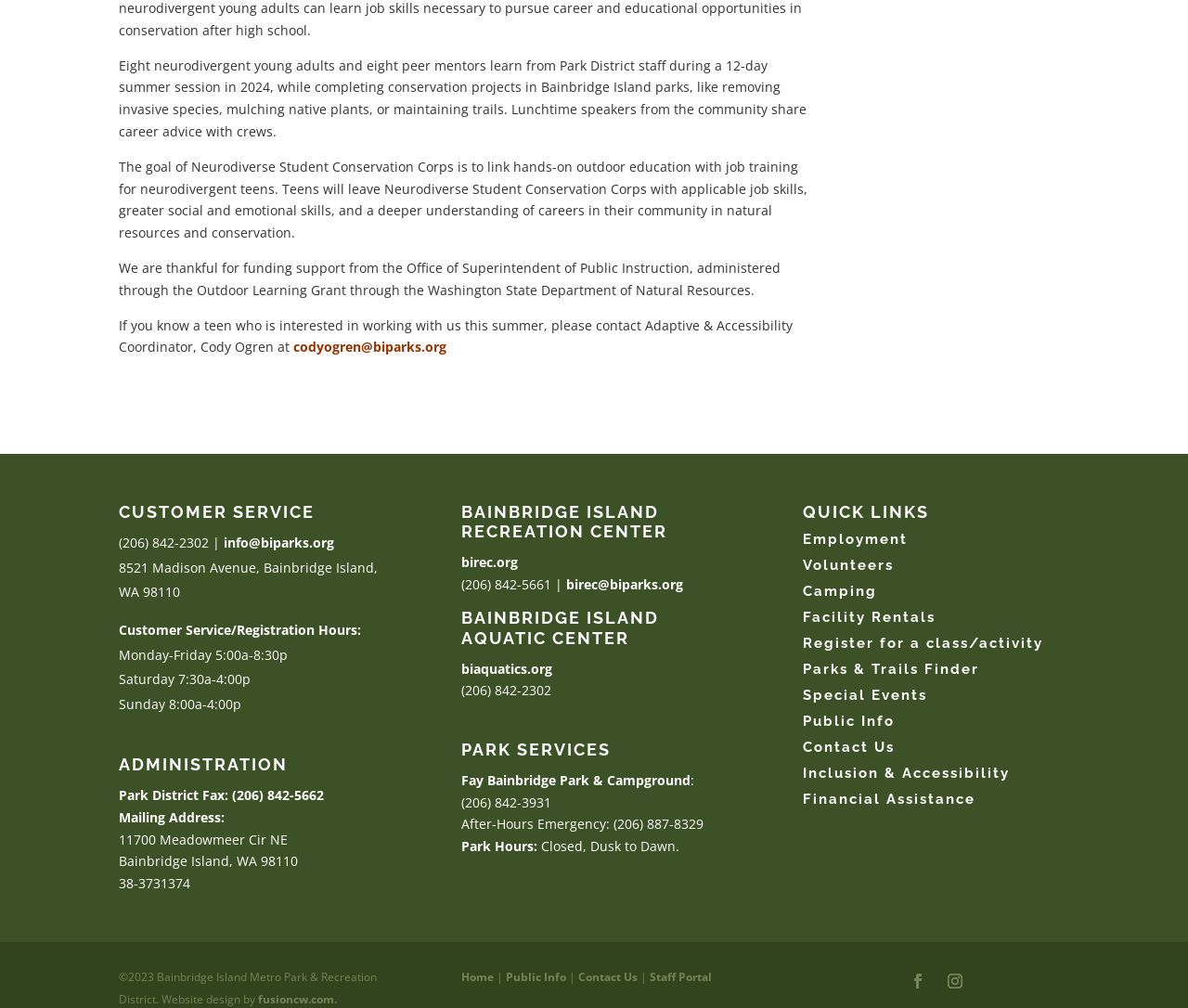What is the phone number for customer service?
Using the image, provide a concise answer in one word or a short phrase.

(206) 842-2302